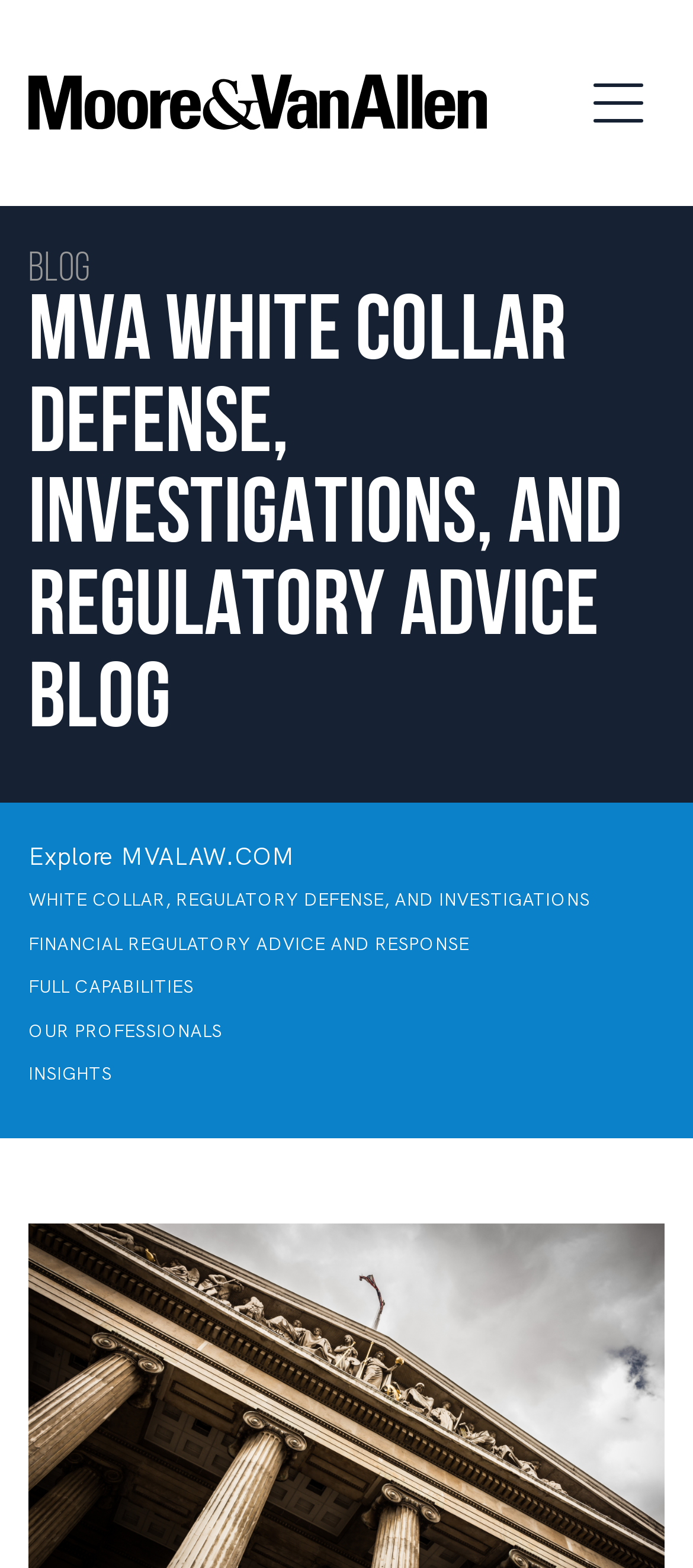Determine the bounding box coordinates for the HTML element mentioned in the following description: "Jump to Page". The coordinates should be a list of four floats ranging from 0 to 1, represented as [left, top, right, bottom].

[0.2, 0.006, 0.5, 0.042]